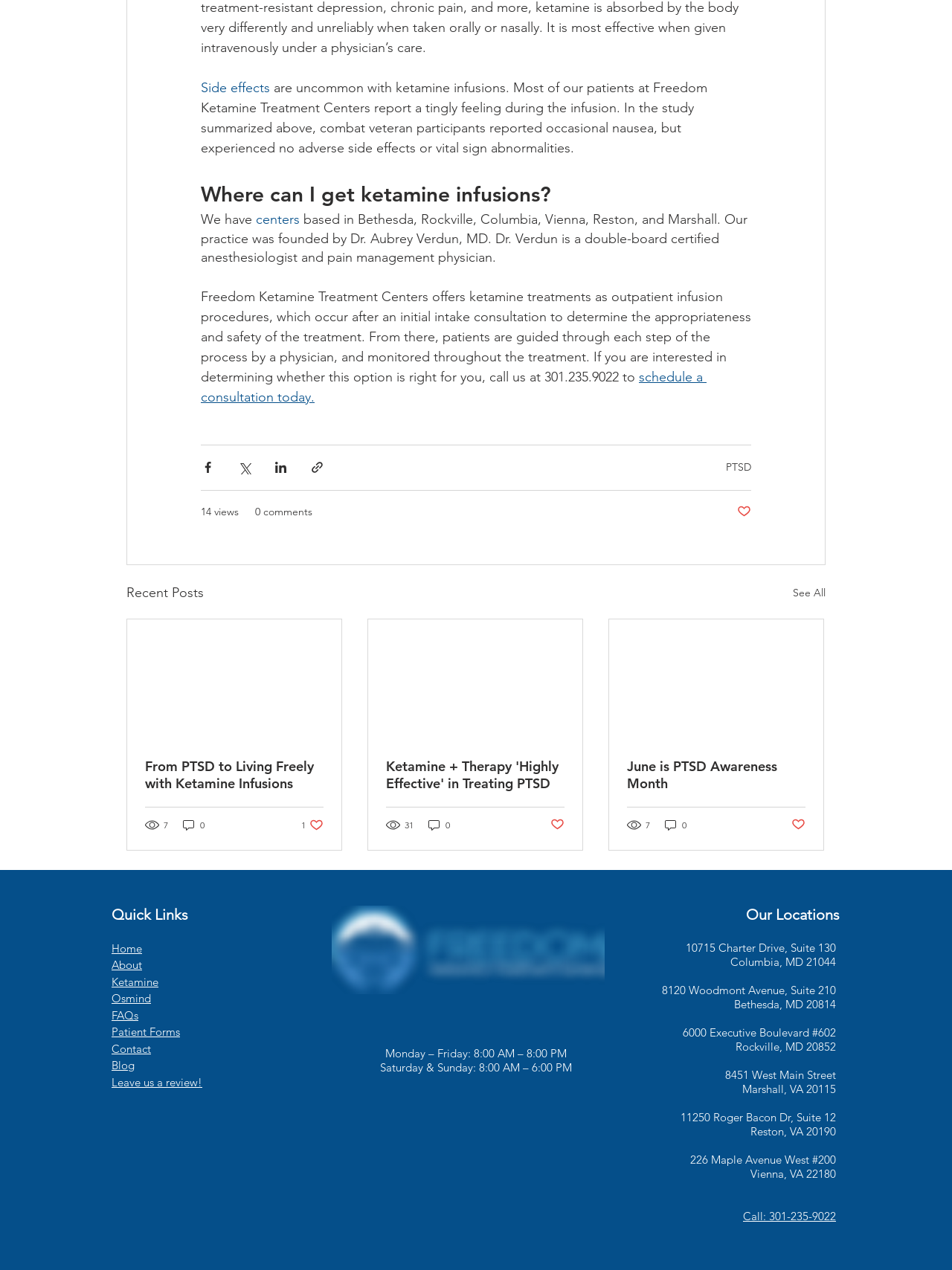Find and indicate the bounding box coordinates of the region you should select to follow the given instruction: "Visit the 'Home' page".

[0.117, 0.741, 0.149, 0.752]